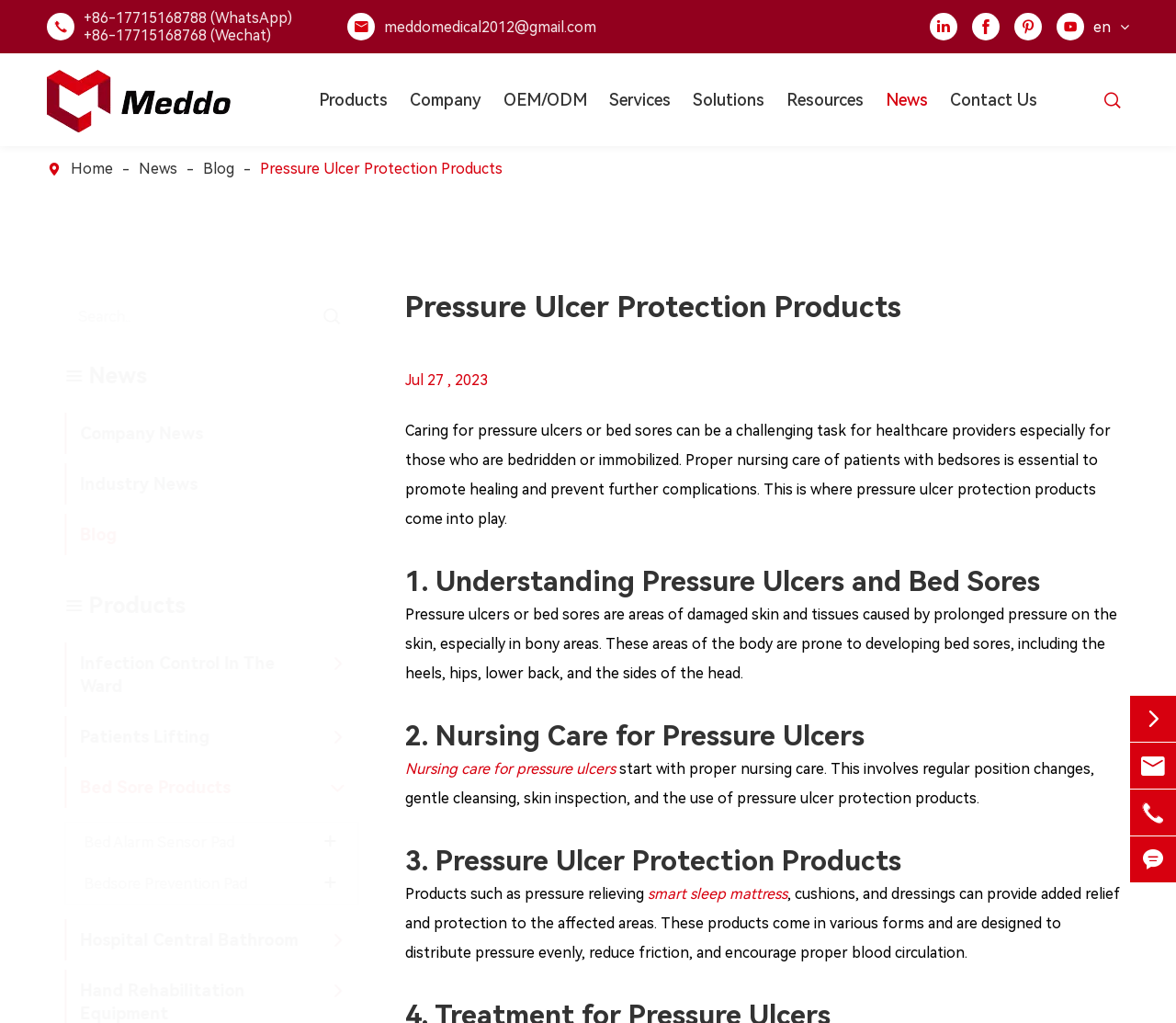What is the purpose of pressure ulcer protection products?
Refer to the image and provide a detailed answer to the question.

I found this information in the introductory paragraph of the webpage, which explains that proper nursing care of patients with bedsores is essential to promote healing and prevent further complications, and that pressure ulcer protection products come into play in this process.